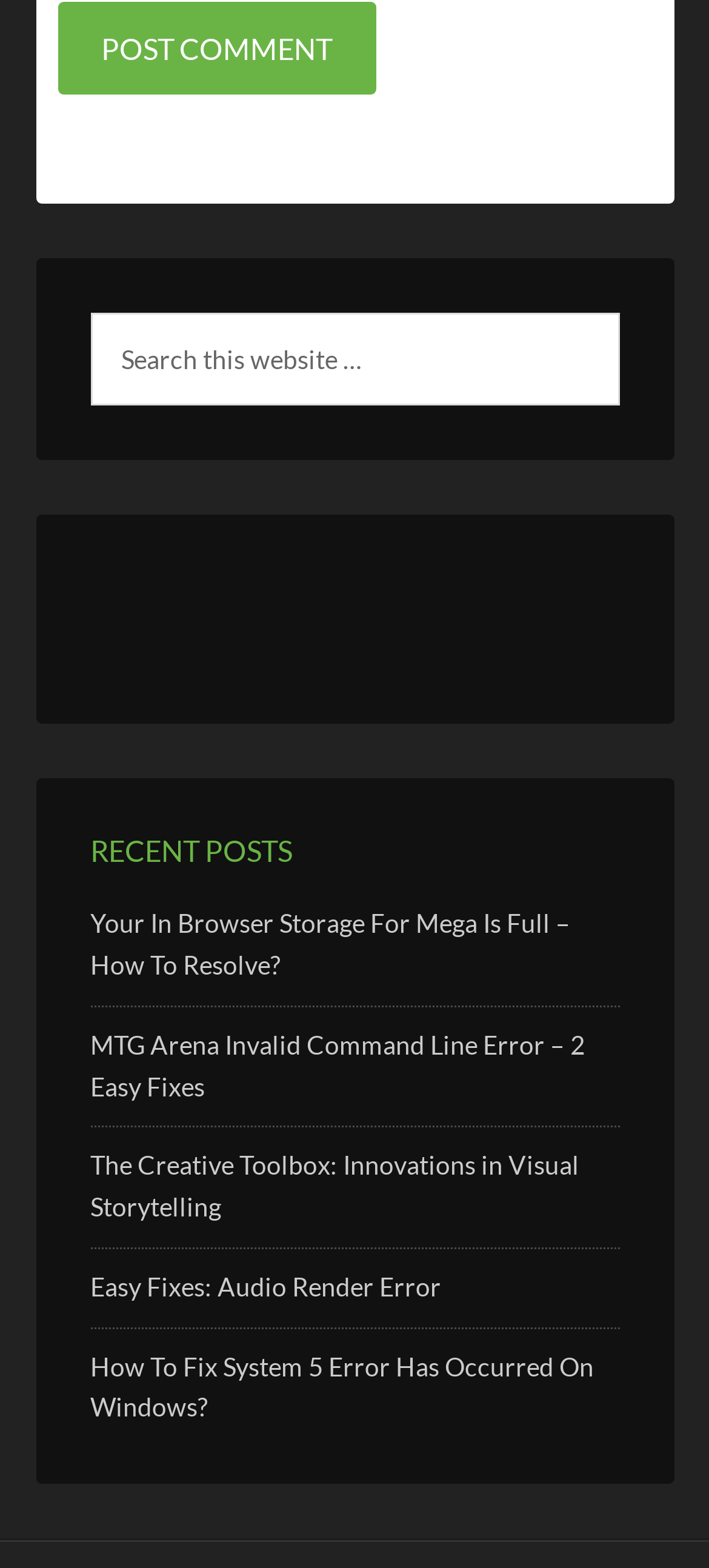What type of content is listed under 'RECENT POSTS'?
Using the image provided, answer with just one word or phrase.

Article links